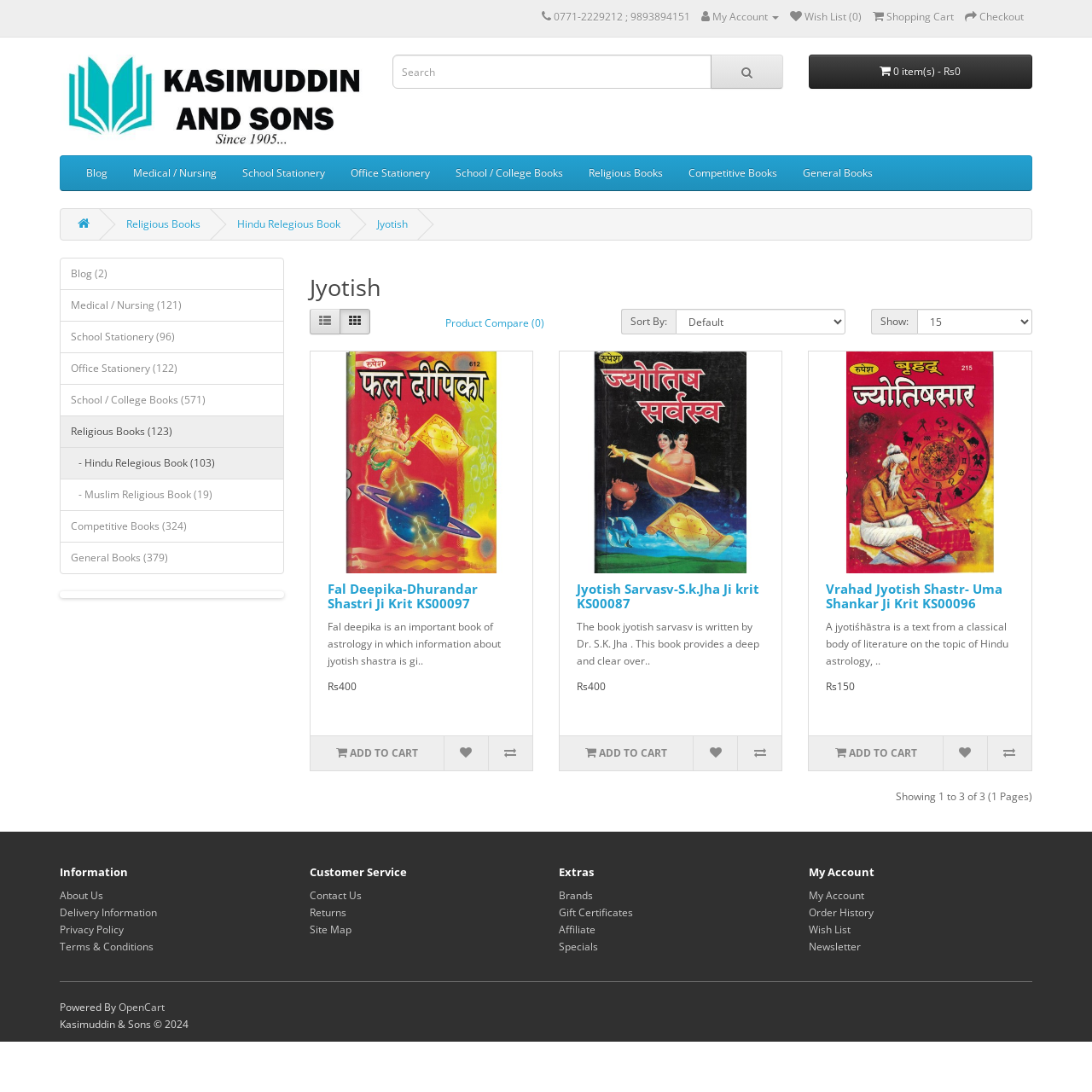Pinpoint the bounding box coordinates of the clickable area necessary to execute the following instruction: "Learn more about the Best Harvesting Knives Sickles". The coordinates should be given as four float numbers between 0 and 1, namely [left, top, right, bottom].

None